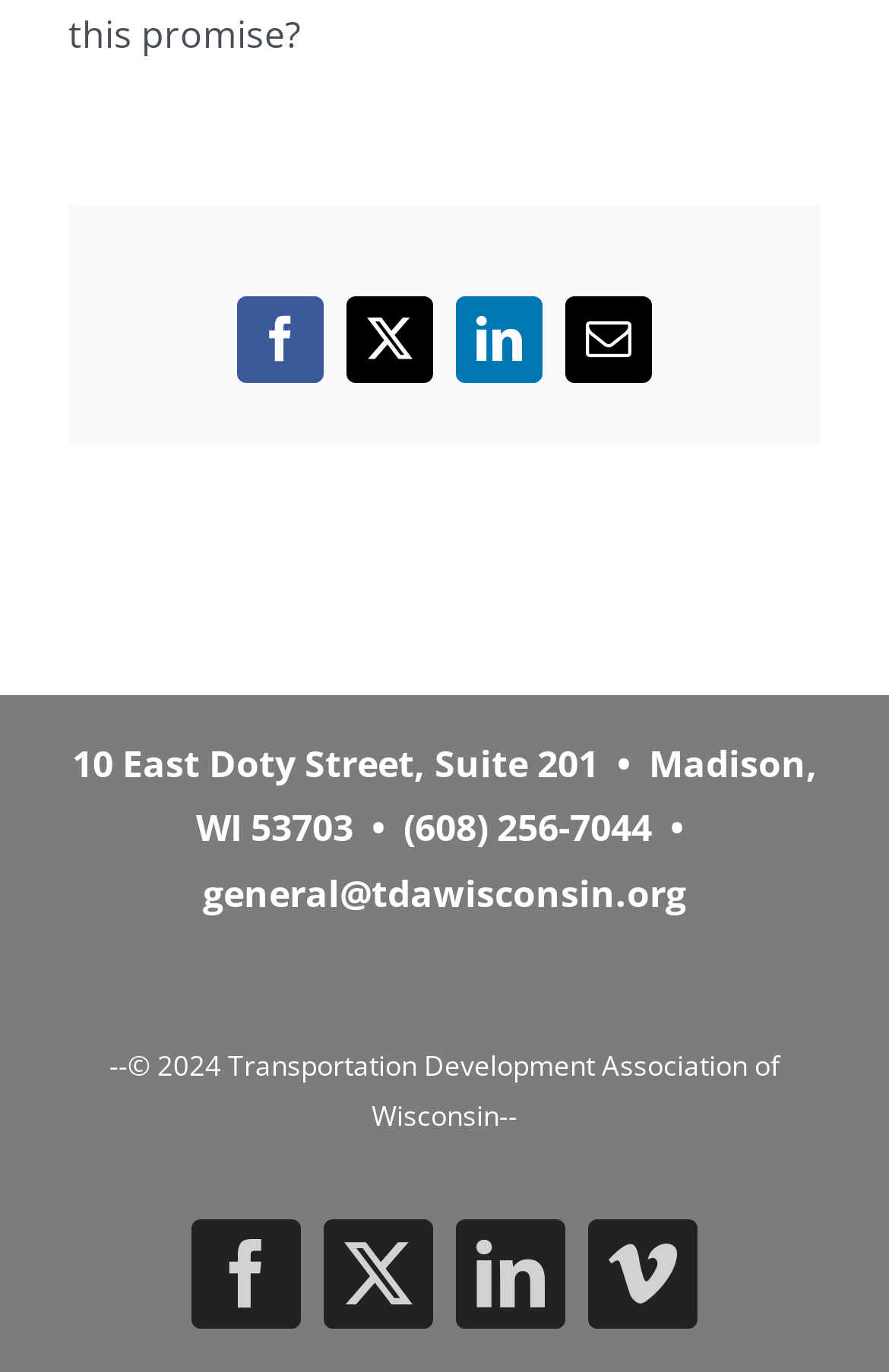Identify the bounding box coordinates of the clickable region to carry out the given instruction: "Send an email".

[0.636, 0.217, 0.733, 0.28]